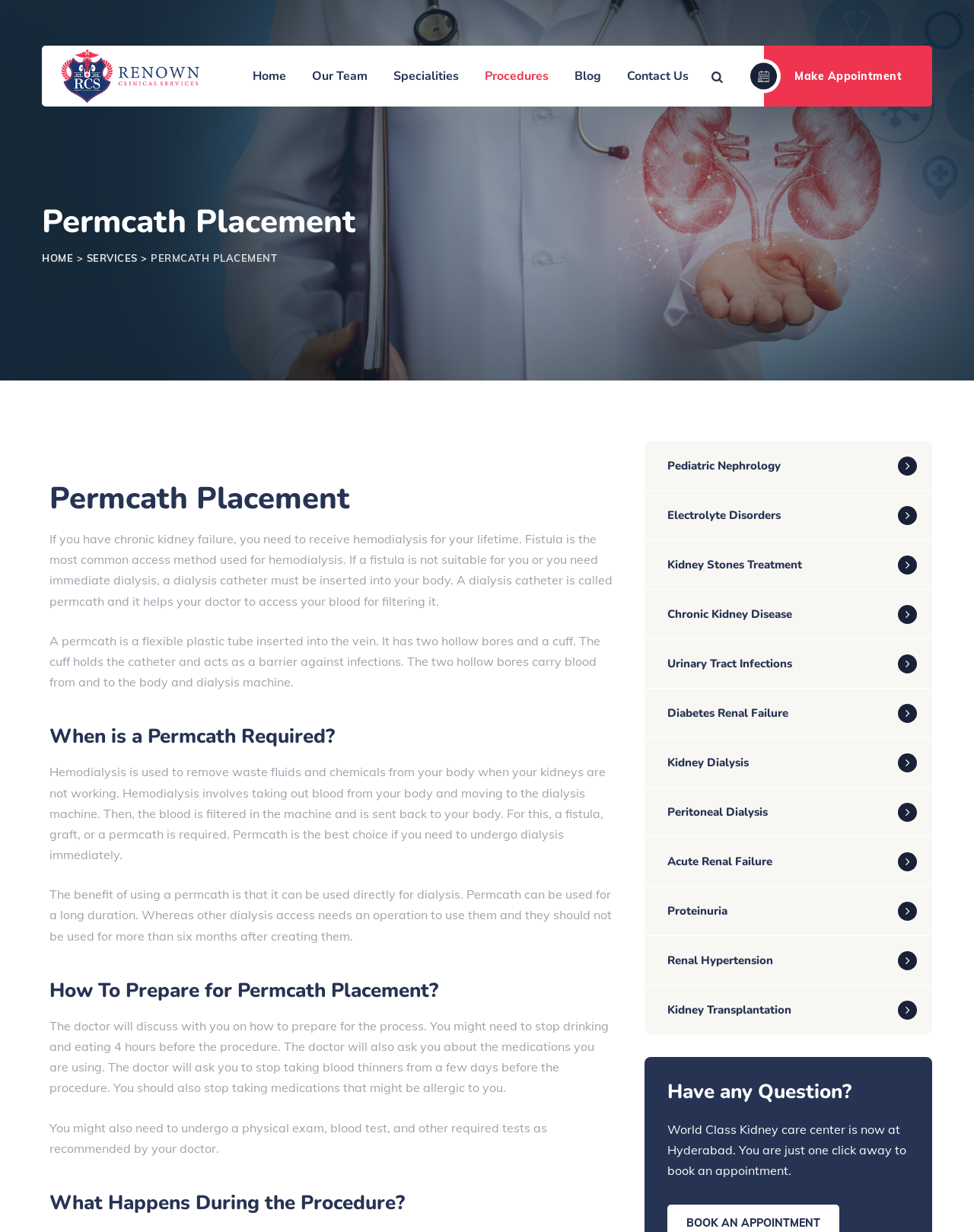Can you pinpoint the bounding box coordinates for the clickable element required for this instruction: "Make an appointment"? The coordinates should be four float numbers between 0 and 1, i.e., [left, top, right, bottom].

[0.784, 0.037, 0.957, 0.086]